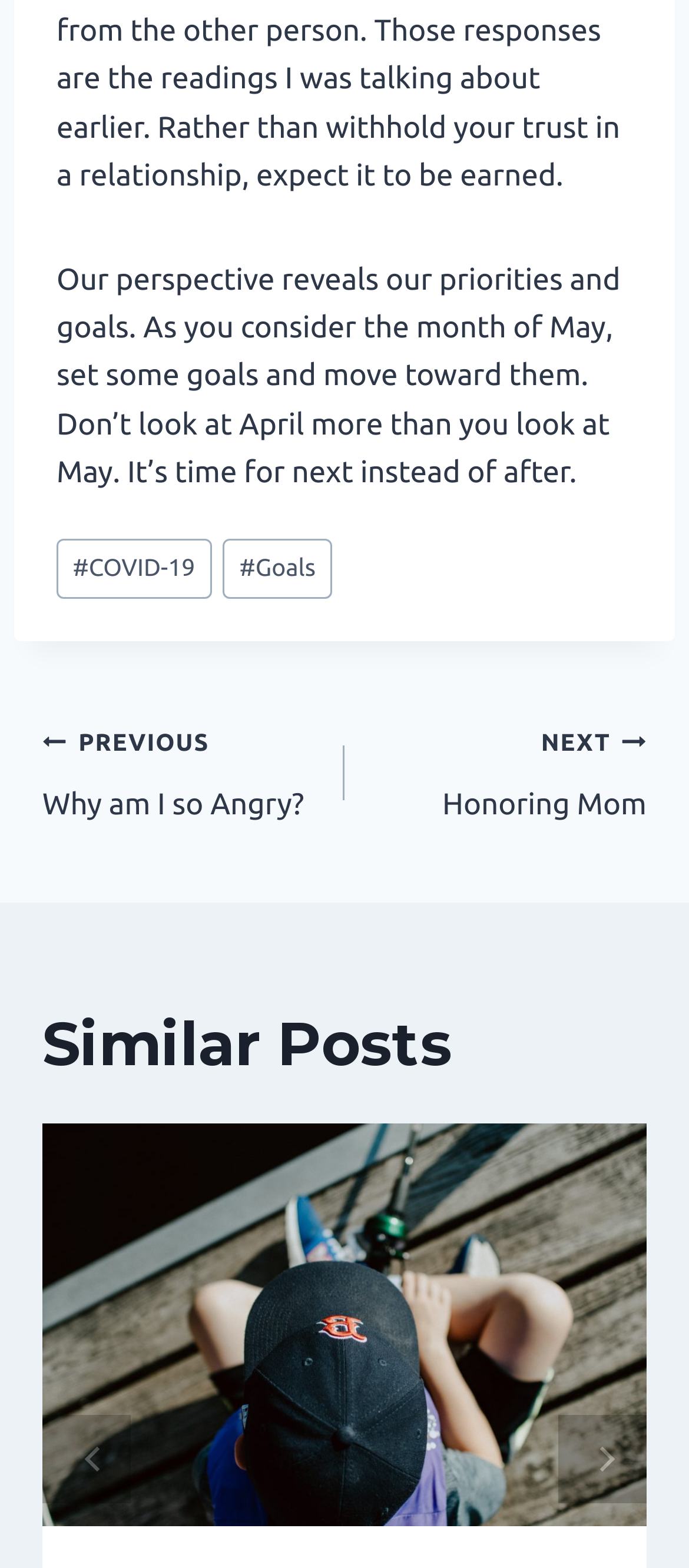Determine the bounding box of the UI component based on this description: "NextContinue Honoring Mom". The bounding box coordinates should be four float values between 0 and 1, i.e., [left, top, right, bottom].

[0.5, 0.457, 0.938, 0.528]